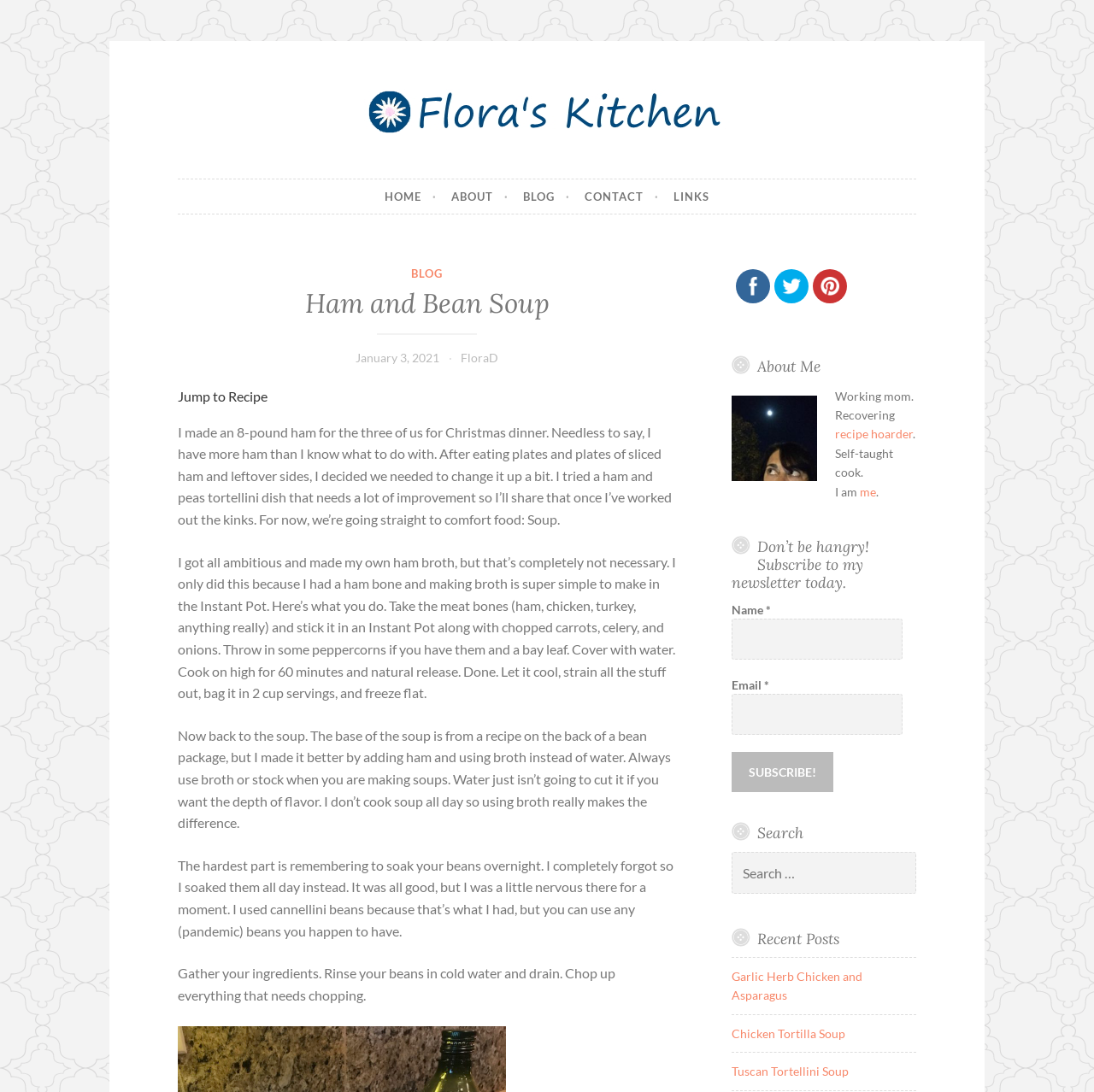Identify the bounding box coordinates for the element you need to click to achieve the following task: "Subscribe to the newsletter". Provide the bounding box coordinates as four float numbers between 0 and 1, in the form [left, top, right, bottom].

[0.673, 0.693, 0.758, 0.722]